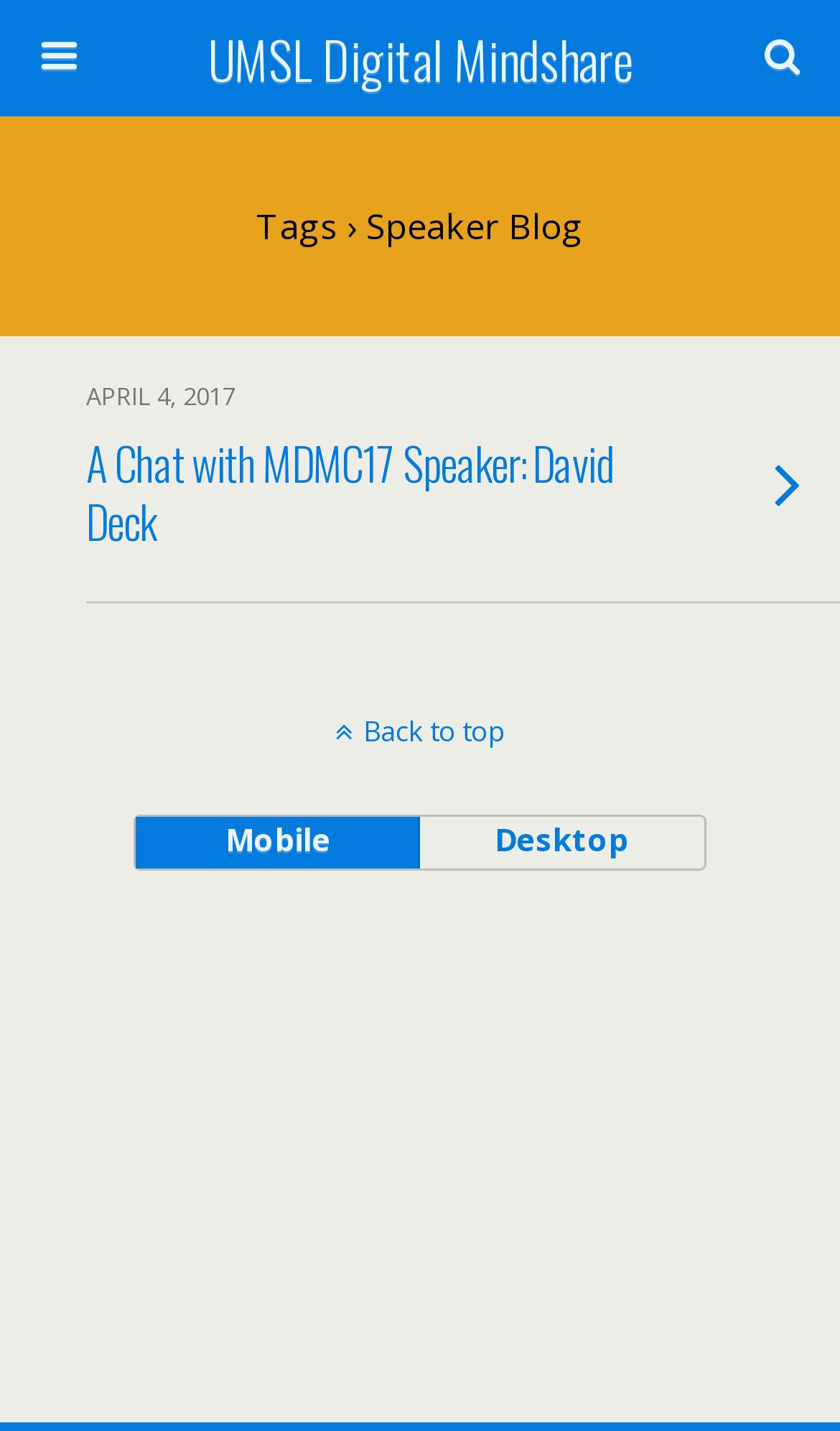Refer to the image and provide a thorough answer to this question:
Is the search function required?

I determined that the search function is not required by looking at the textbox element 'Search this website…' which has a 'required' attribute set to 'False'.